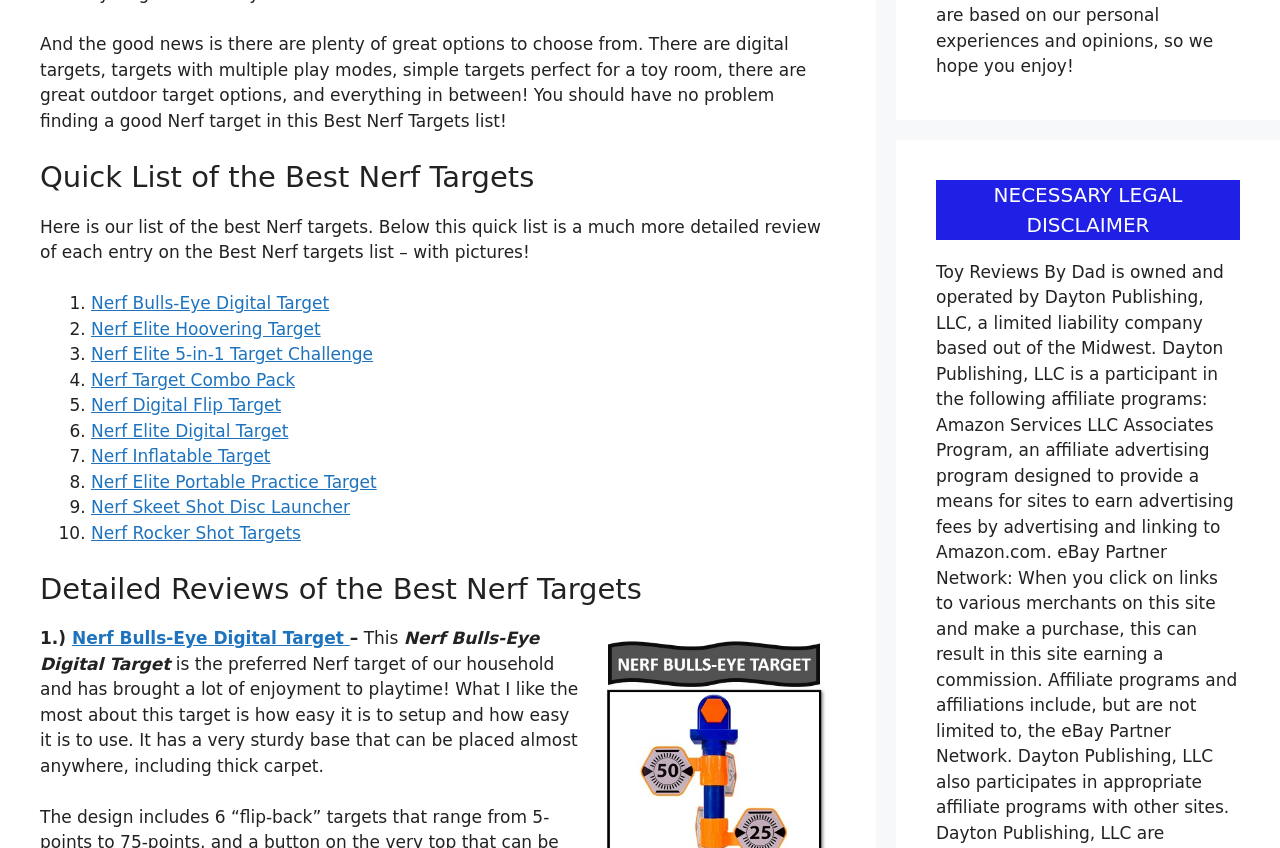Based on the element description: "Nerf Target Combo Pack", identify the bounding box coordinates for this UI element. The coordinates must be four float numbers between 0 and 1, listed as [left, top, right, bottom].

[0.071, 0.436, 0.231, 0.459]